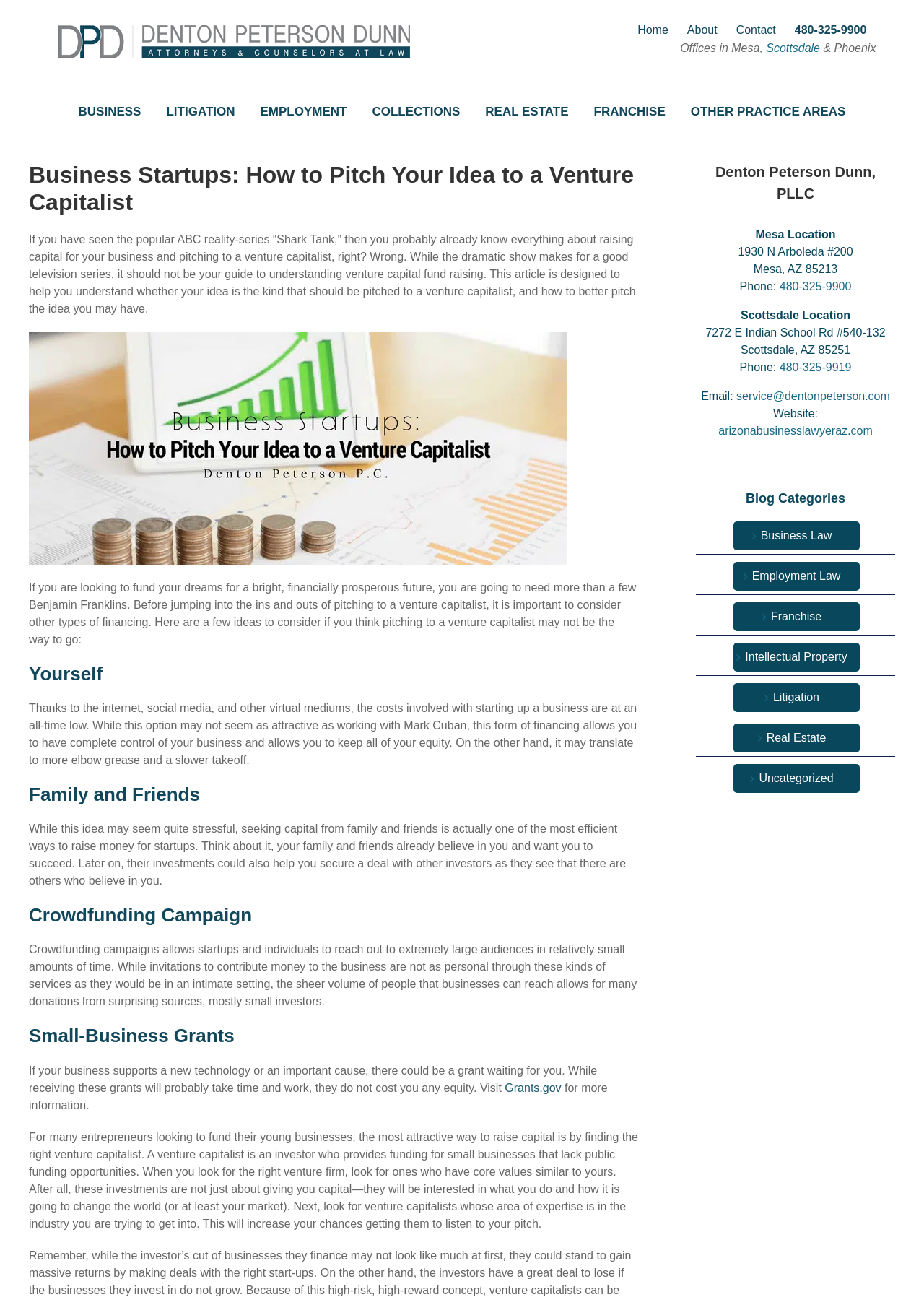Please indicate the bounding box coordinates for the clickable area to complete the following task: "Click the 'Scottsdale' link". The coordinates should be specified as four float numbers between 0 and 1, i.e., [left, top, right, bottom].

[0.829, 0.031, 0.888, 0.044]